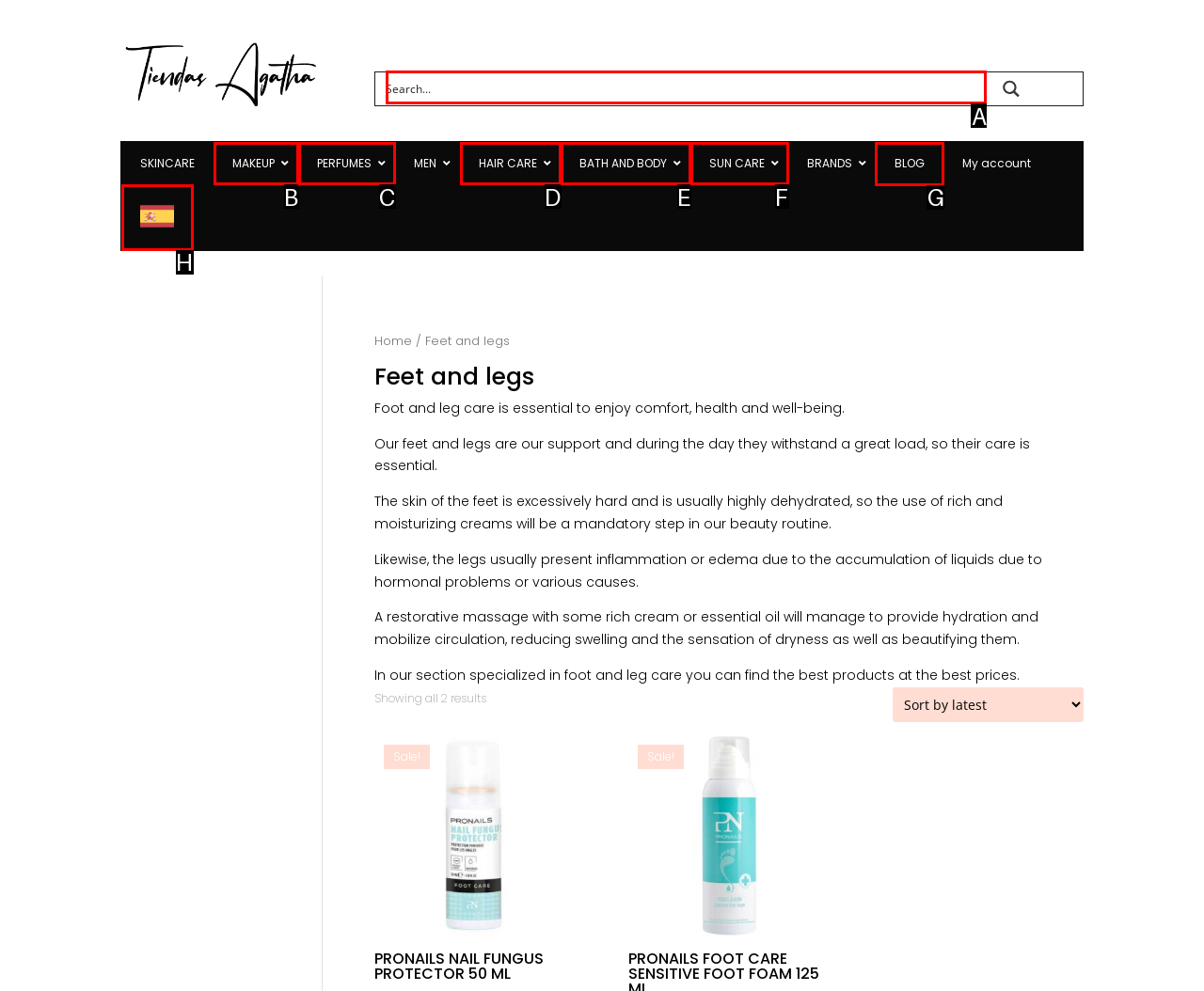Choose the HTML element to click for this instruction: View the BLOG page Answer with the letter of the correct choice from the given options.

G